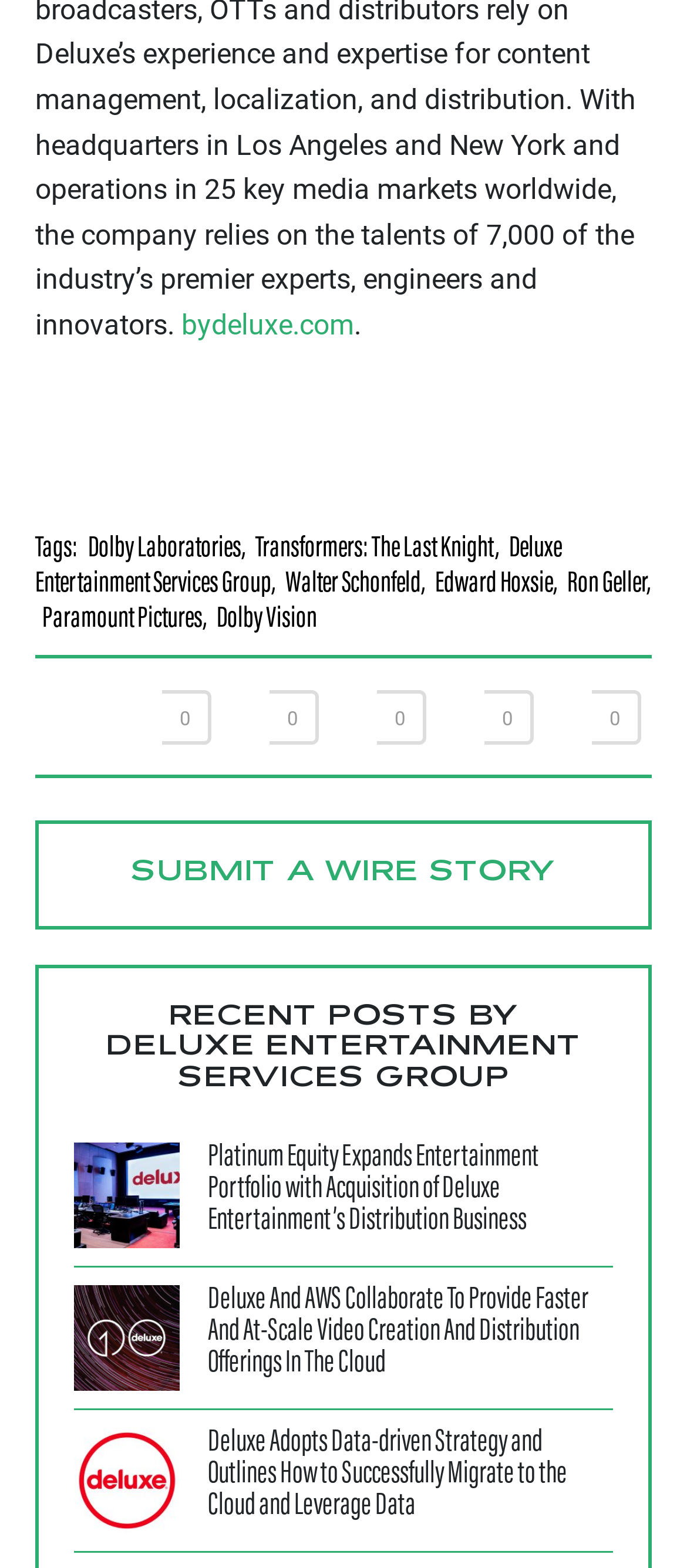How many characters are in the text of the first link in the footer?
Please provide a single word or phrase in response based on the screenshot.

1